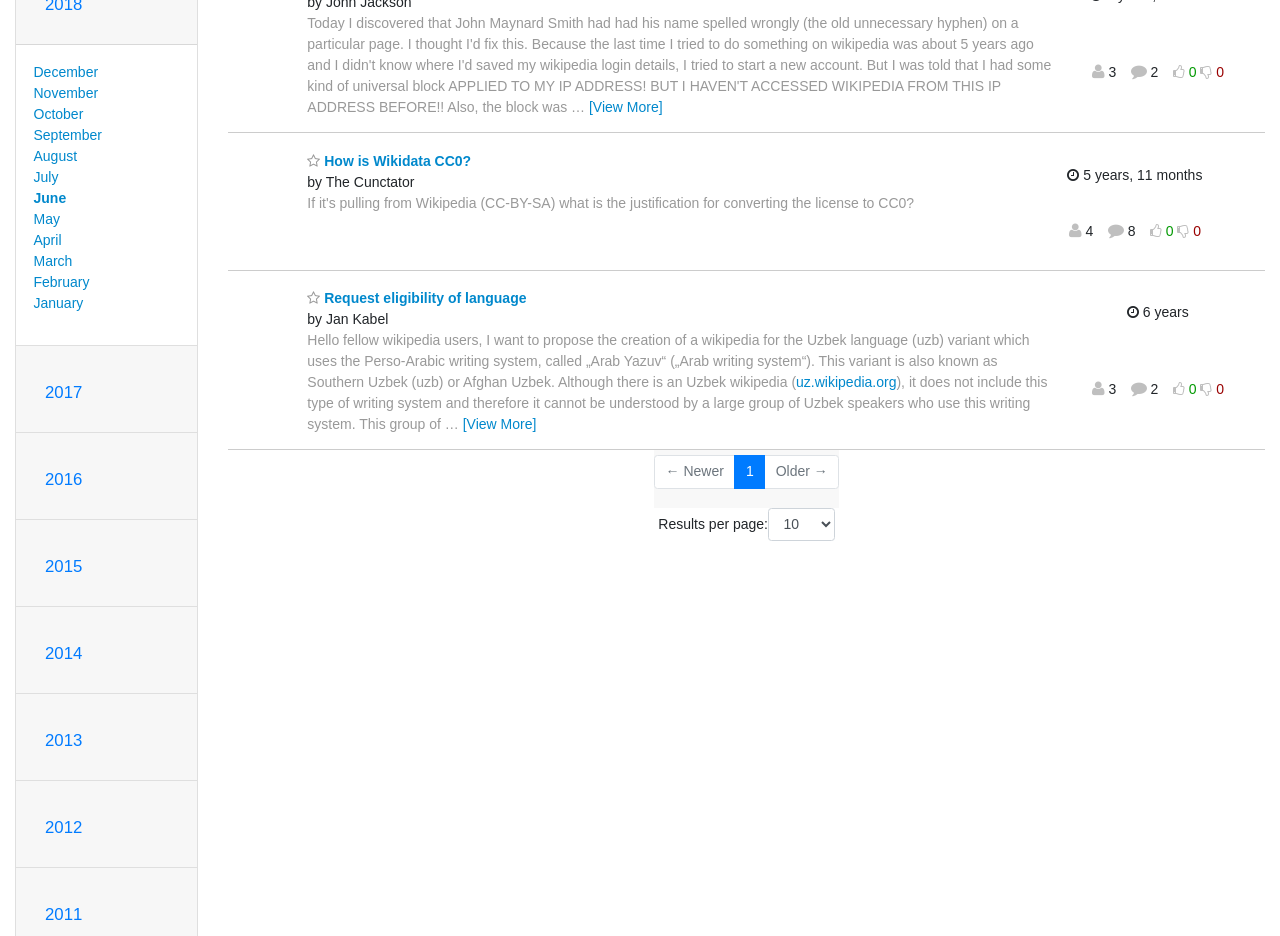Locate the UI element described by How is Wikidata CC0? and provide its bounding box coordinates. Use the format (top-left x, top-left y, bottom-right x, bottom-right y) with all values as floating point numbers between 0 and 1.

[0.24, 0.163, 0.368, 0.18]